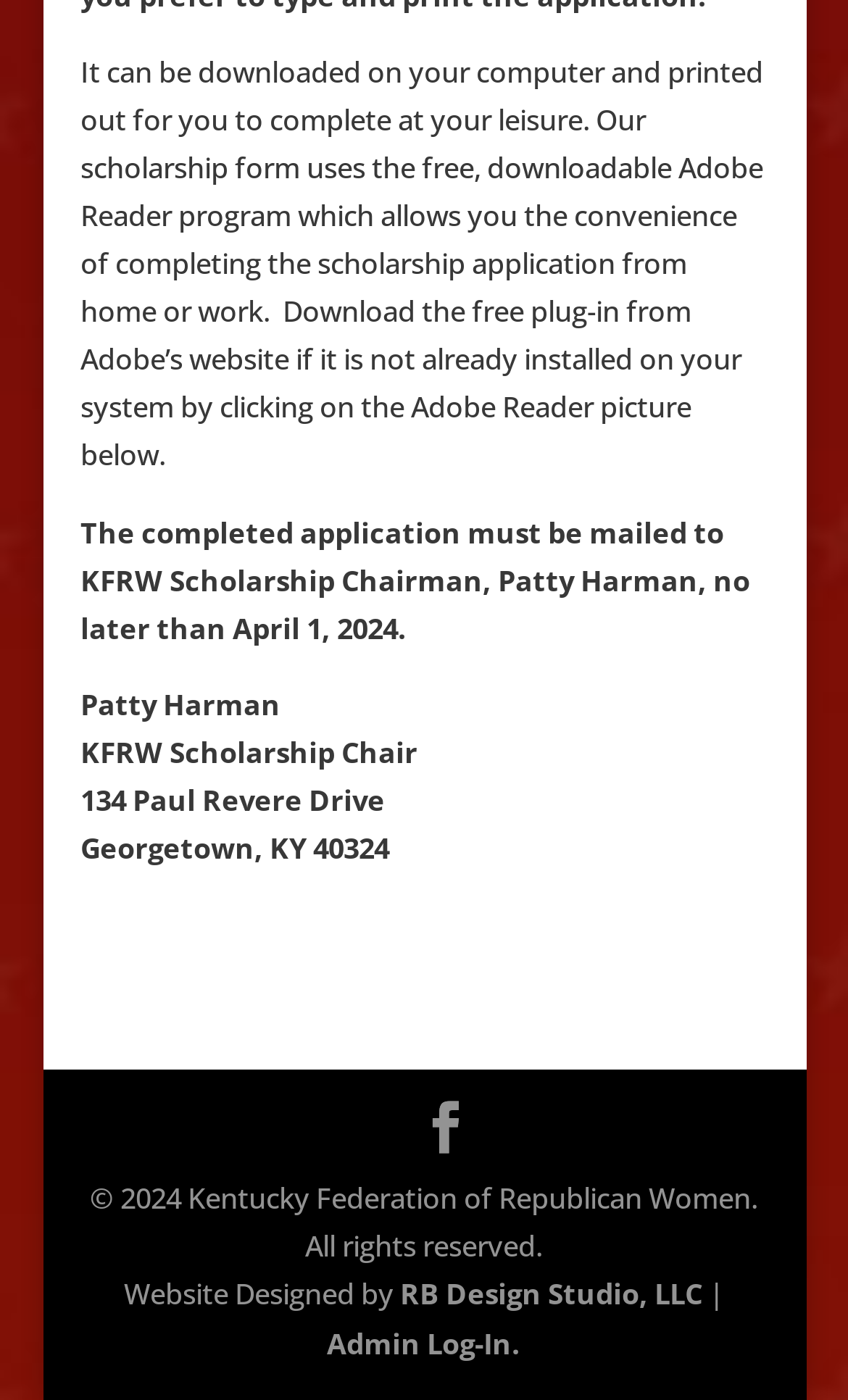Identify the bounding box coordinates for the UI element that matches this description: "Facebook".

[0.495, 0.788, 0.556, 0.825]